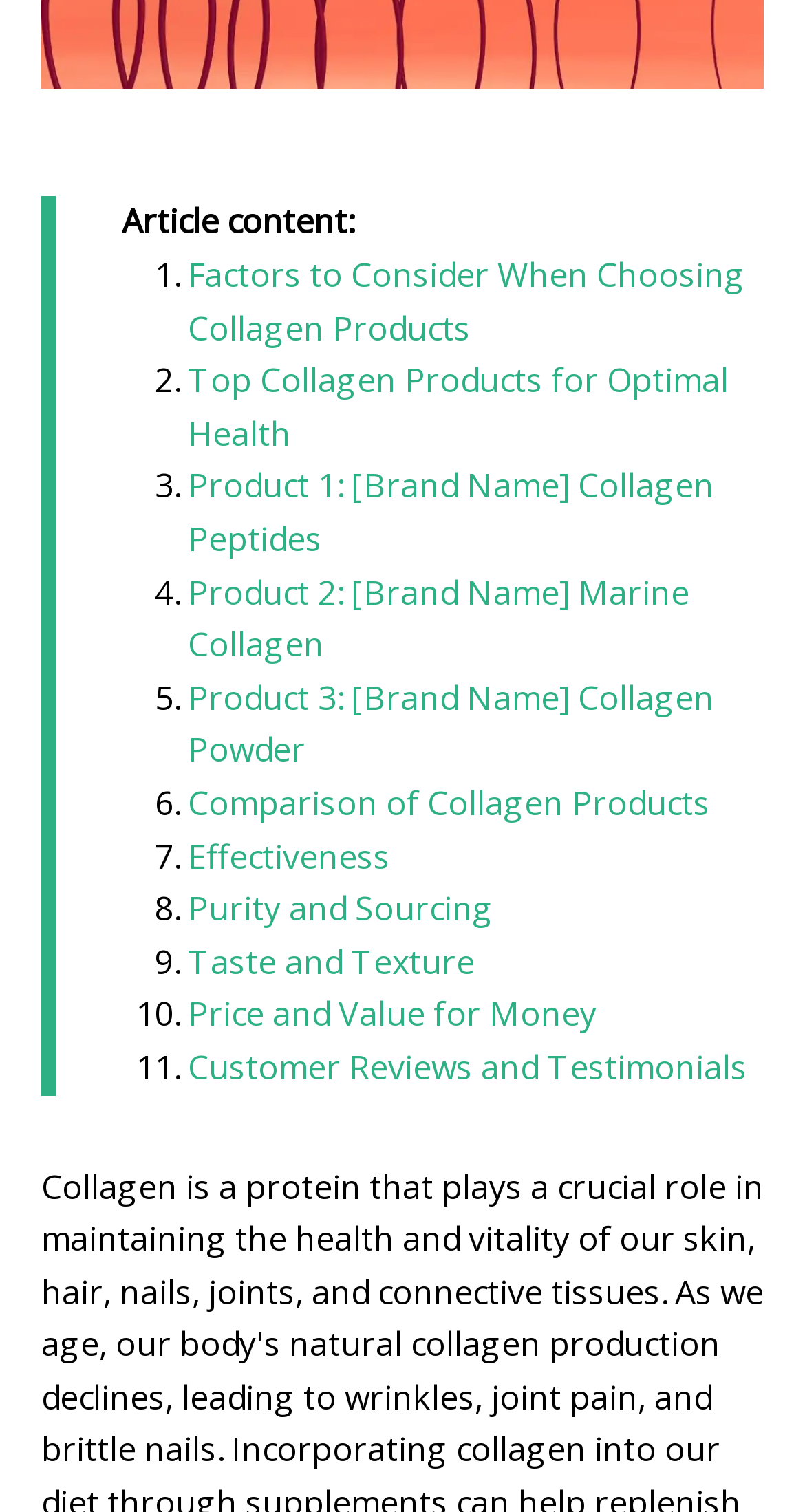Could you locate the bounding box coordinates for the section that should be clicked to accomplish this task: "Compare collagen products".

[0.233, 0.516, 0.882, 0.546]